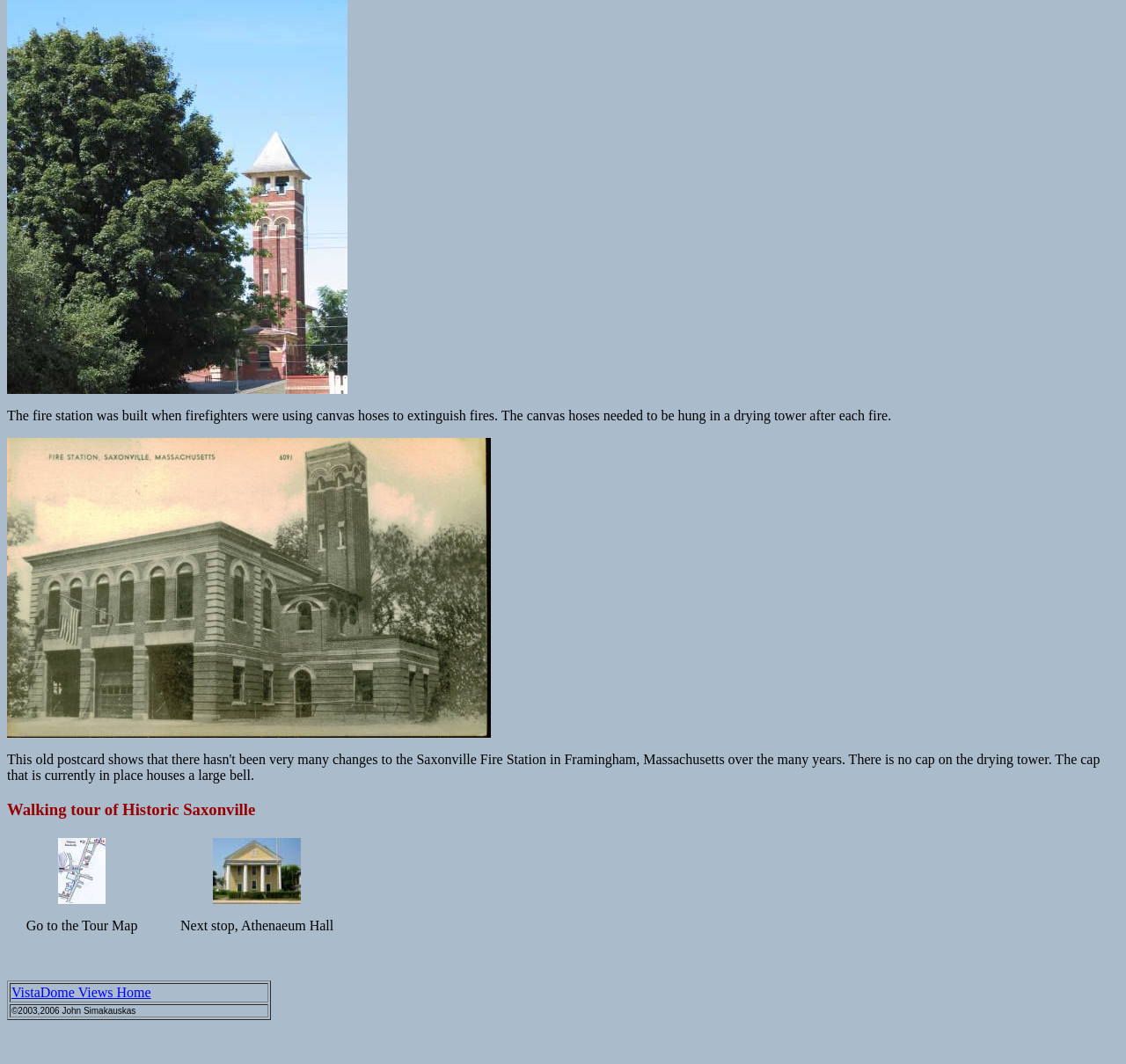From the webpage screenshot, predict the bounding box of the UI element that matches this description: "alt="visit Athenaeum Hall"".

[0.189, 0.838, 0.267, 0.852]